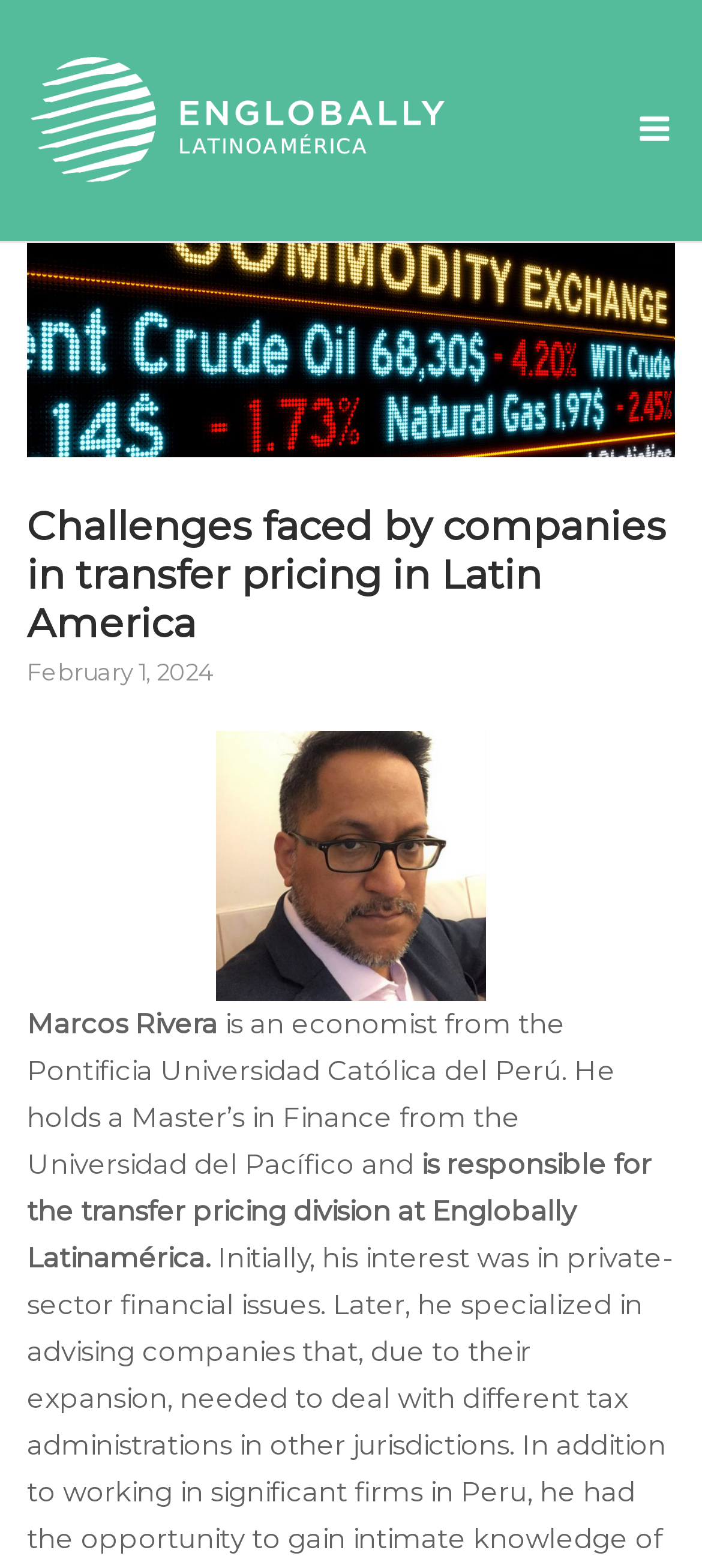Give a short answer to this question using one word or a phrase:
What is the name of the company mentioned in the article?

Englobally Latinamérica